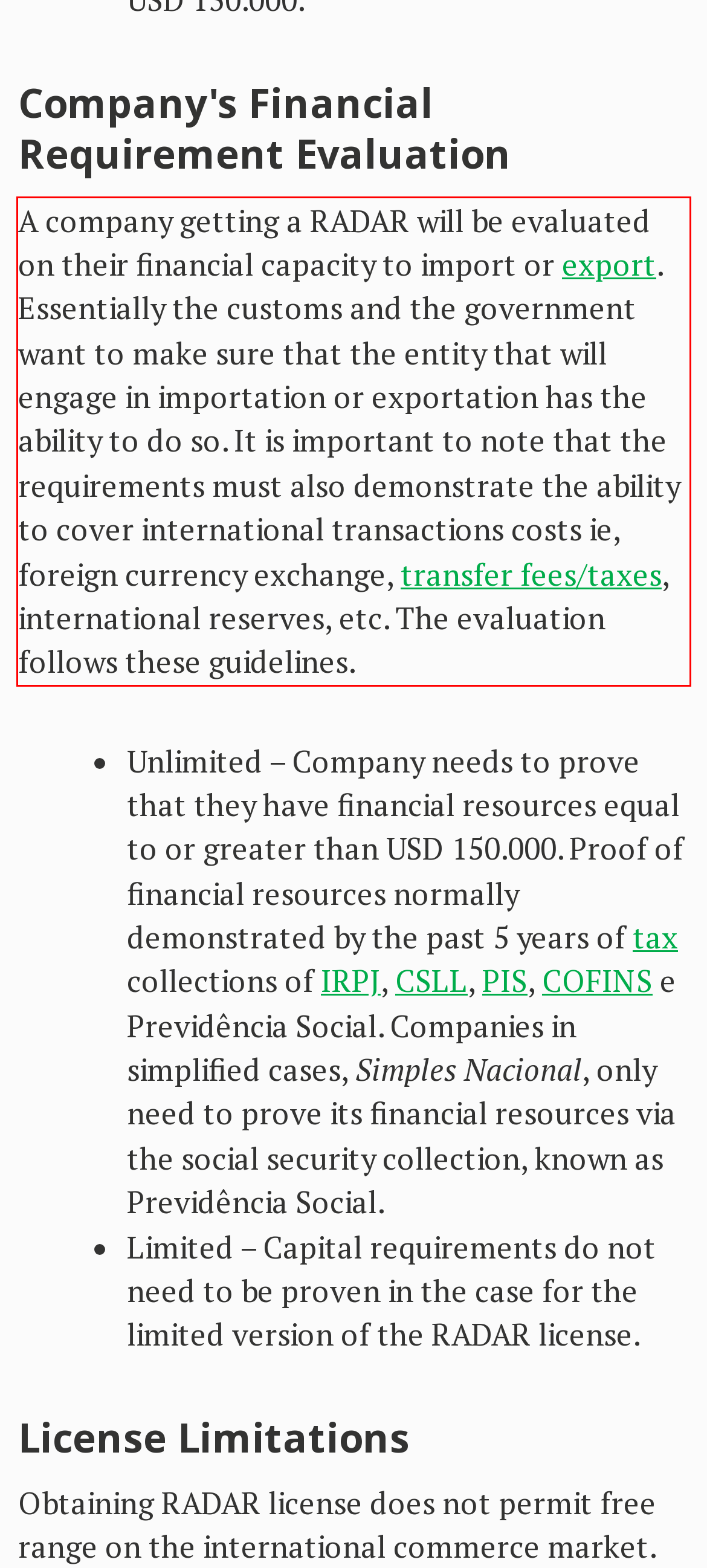You are provided with a webpage screenshot that includes a red rectangle bounding box. Extract the text content from within the bounding box using OCR.

A company getting a RADAR will be evaluated on their financial capacity to import or export. Essentially the customs and the government want to make sure that the entity that will engage in importation or exportation has the ability to do so. It is important to note that the requirements must also demonstrate the ability to cover international transactions costs ie, foreign currency exchange, transfer fees/taxes, international reserves, etc. The evaluation follows these guidelines.